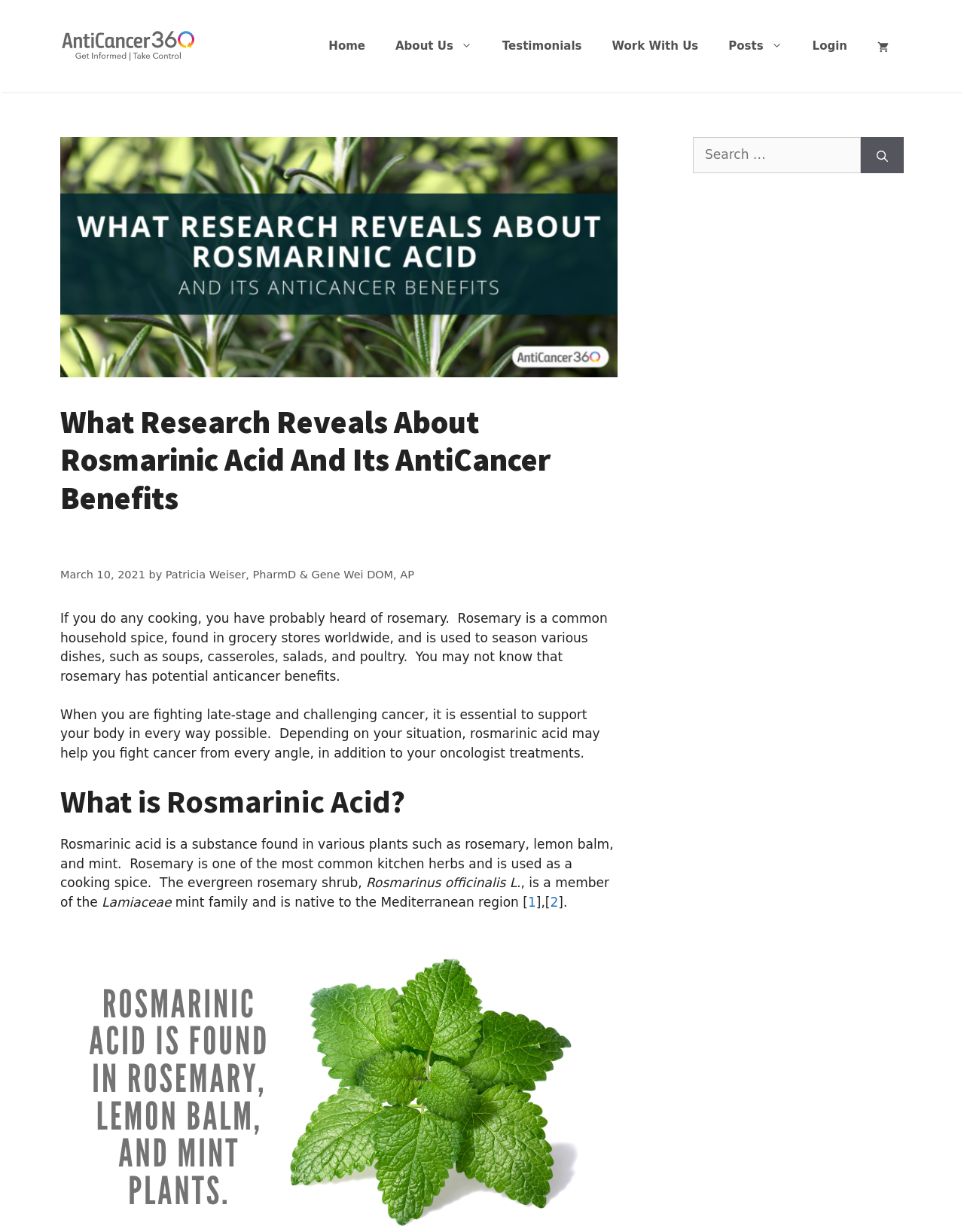Provide a short answer using a single word or phrase for the following question: 
What is the purpose of the search box?

To search the website